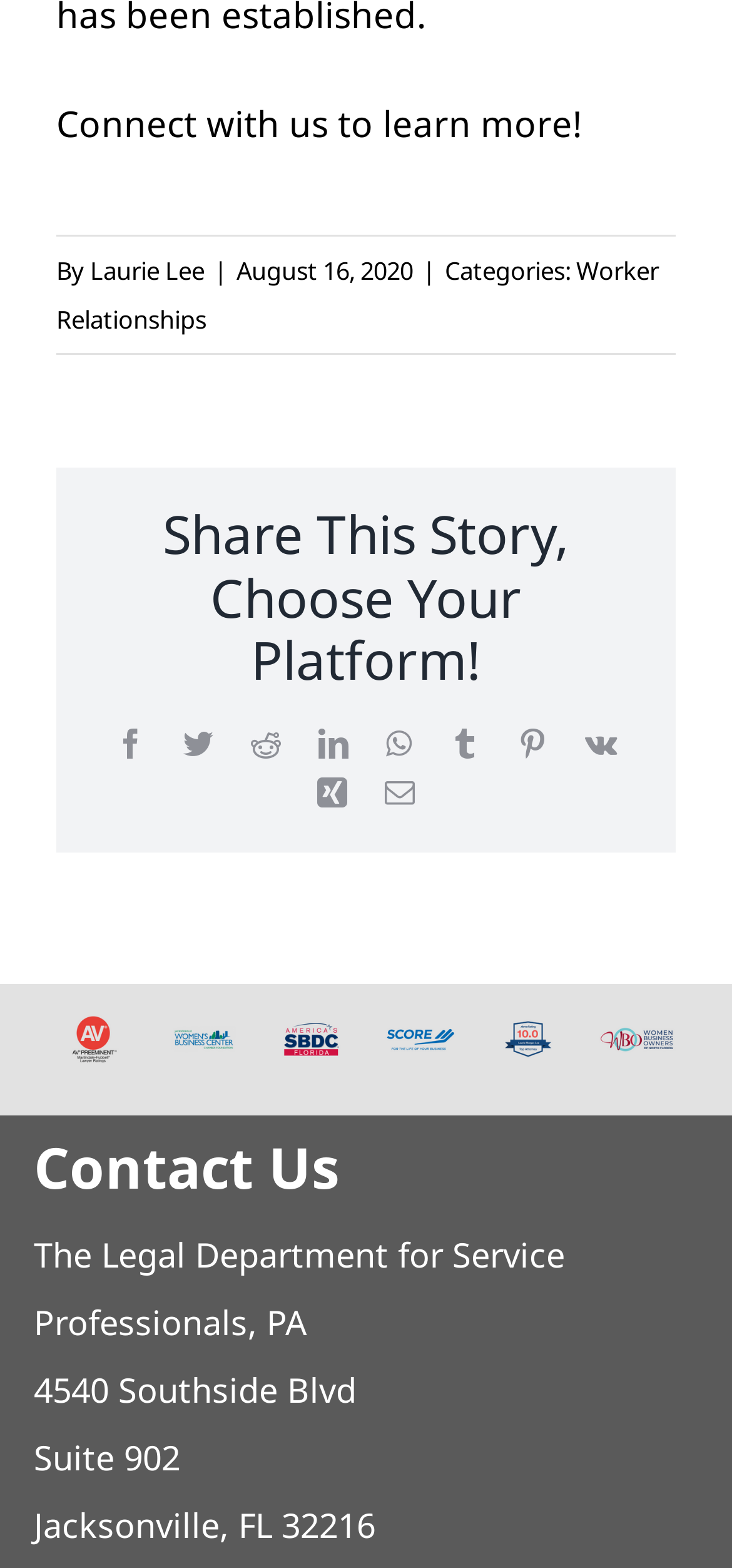Locate the bounding box coordinates of the region to be clicked to comply with the following instruction: "Visit 'Worker Relationships' category". The coordinates must be four float numbers between 0 and 1, in the form [left, top, right, bottom].

[0.077, 0.162, 0.9, 0.215]